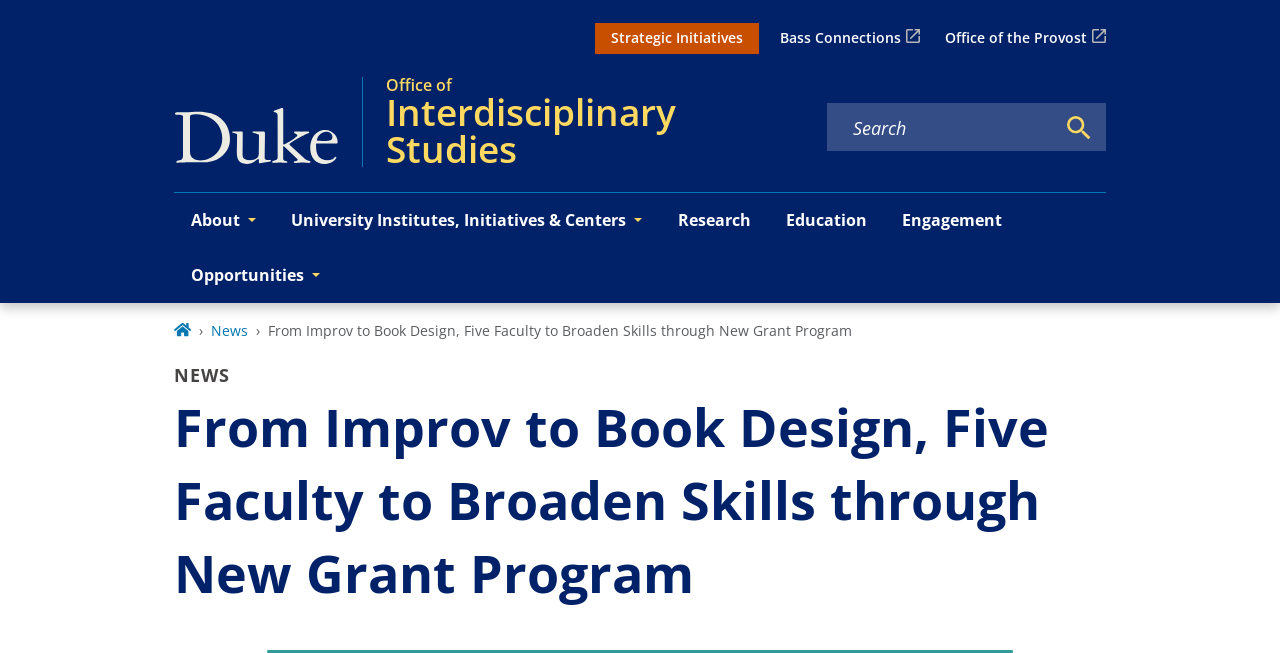Detail the features and information presented on the webpage.

The webpage is about the Office of Interdisciplinary Studies at Duke University, with a focus on a news article about five faculty members receiving grants to acquire new skills. 

At the top left of the page, there is a navigation menu labeled "Action menu" with a link to "Strategic Initiatives". Next to it, on the top right, is another navigation menu labeled "Utility menu" with links to "Bass Connections" and "Office of the Provost". 

Below these menus, there is a link to "Duke University Office of Interdisciplinary Studies" accompanied by a Duke University logo image. A search box and a search button are located to the right of this link. 

The primary navigation menu is situated below, with buttons to "About", "University Institutes, Initiatives & Centers", and links to "Research", "Education", and "Engagement". There is also a button to "Opportunities". 

A breadcrumb navigation menu is located below the primary navigation menu, with links to "Home" (accompanied by an image), "News", and the current page "From Improv to Book Design, Five Faculty to Broaden Skills through New Grant Program". 

The main content of the page is a news article with the same title, which takes up most of the page. Above the article, there is a heading "NEWS".